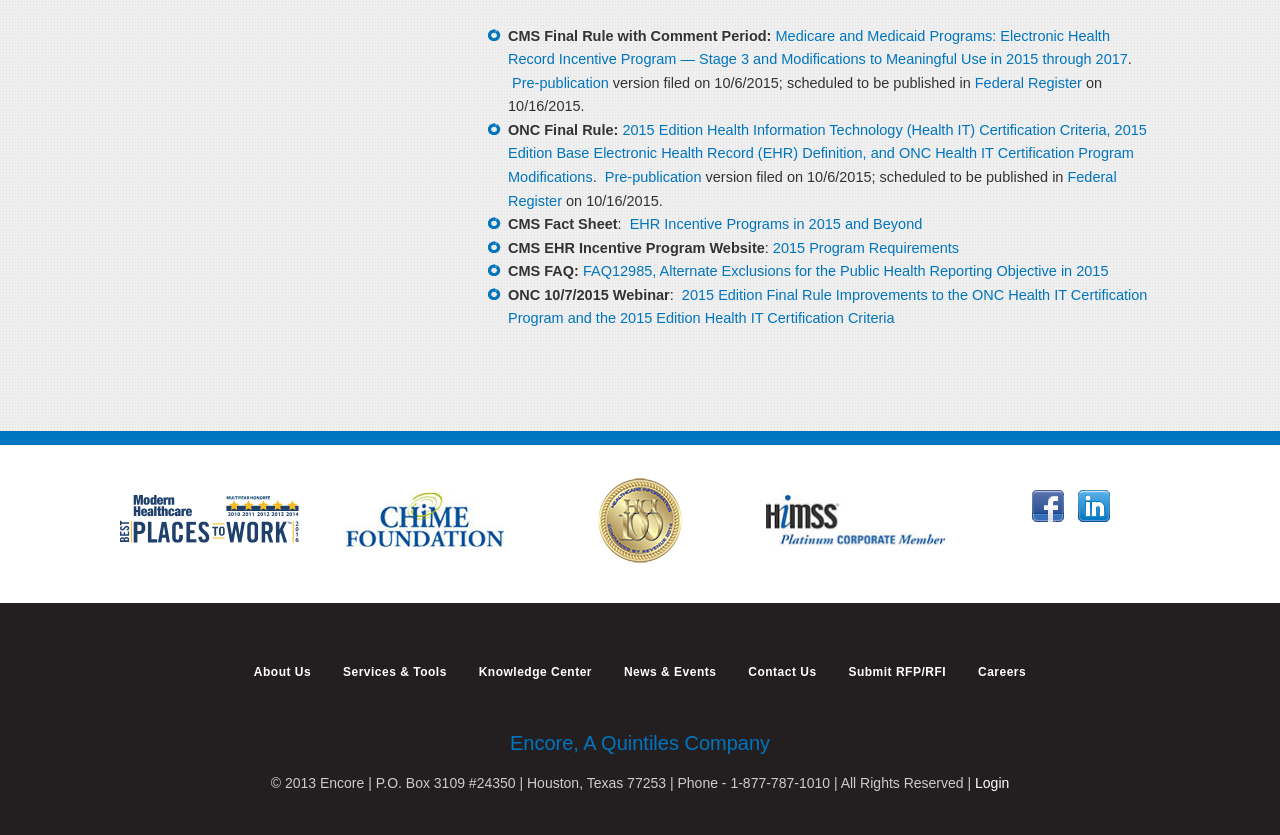Based on the description "alt="HIMSS Platinum Corporate Member"", find the bounding box of the specified UI element.

[0.598, 0.66, 0.738, 0.679]